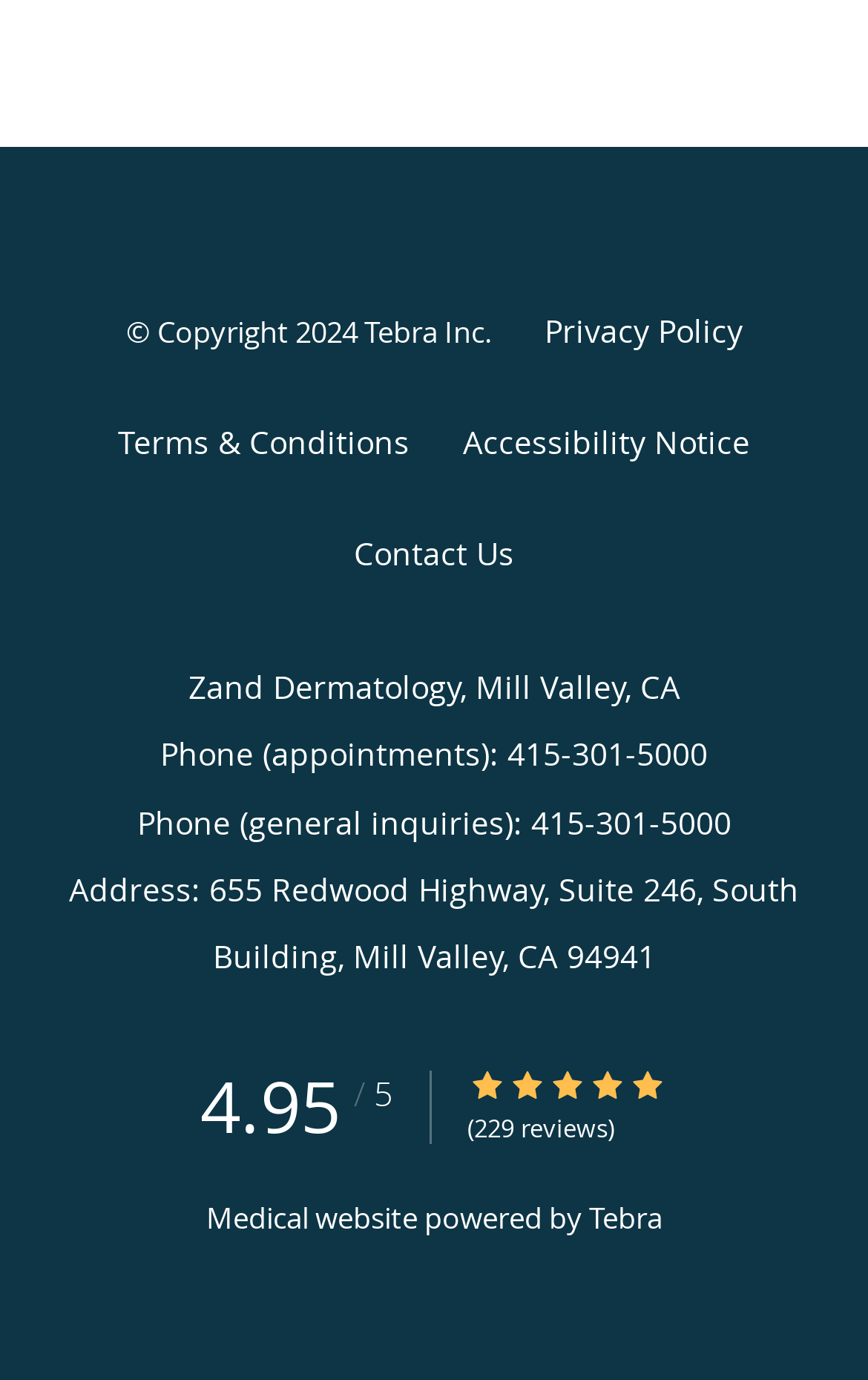What is the address of Zand Dermatology?
Refer to the image and answer the question using a single word or phrase.

655 Redwood Highway, Suite 246, South Building, Mill Valley, CA 94941